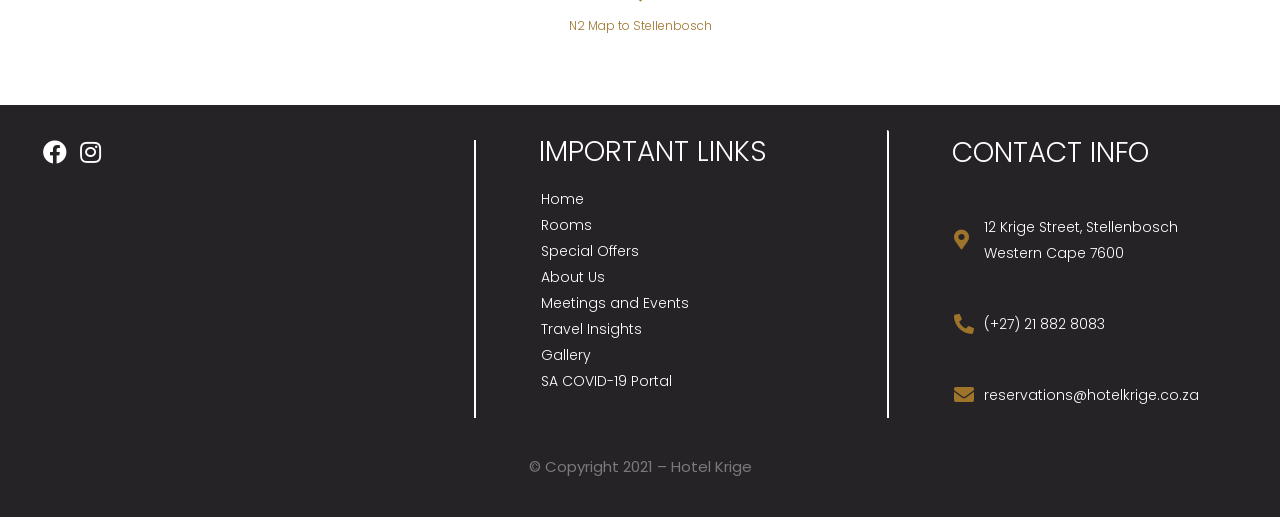Show the bounding box coordinates of the region that should be clicked to follow the instruction: "Go to Home page."

[0.422, 0.365, 0.456, 0.403]